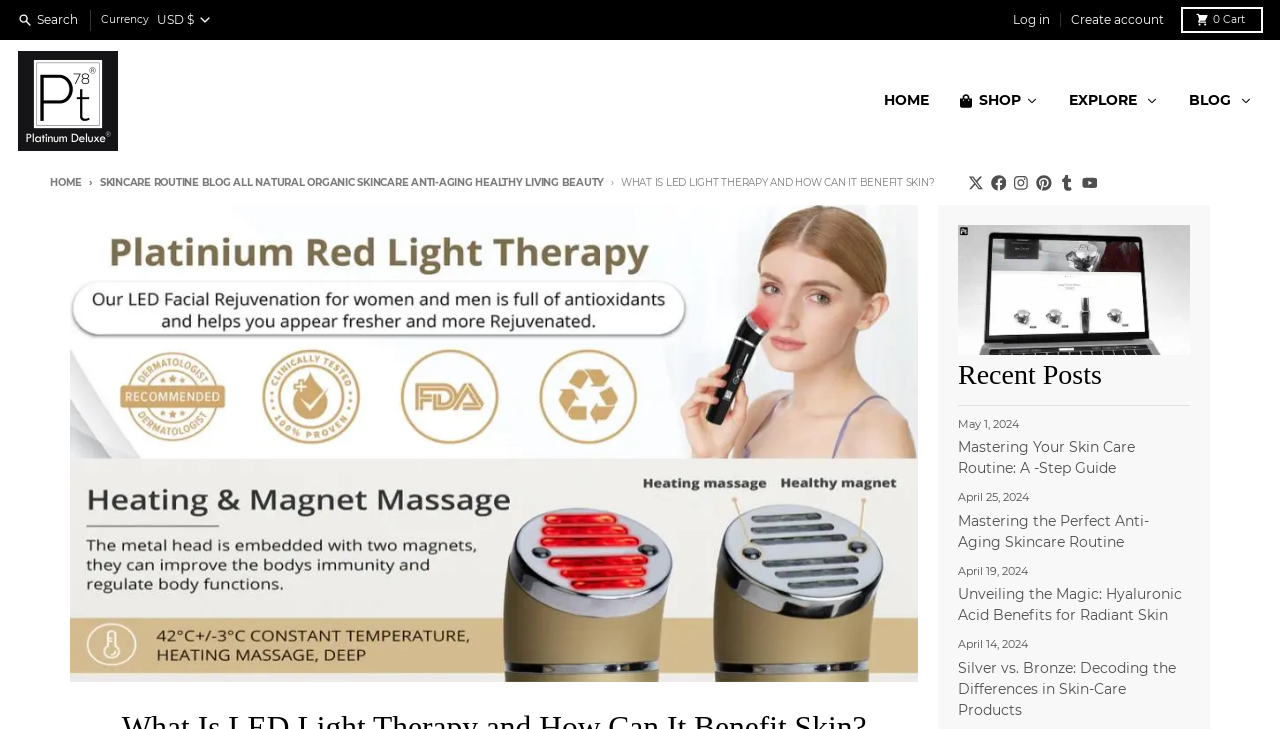What is the name of the company behind this website?
Please provide a single word or phrase answer based on the image.

Platinum Deluxe Cosmetics